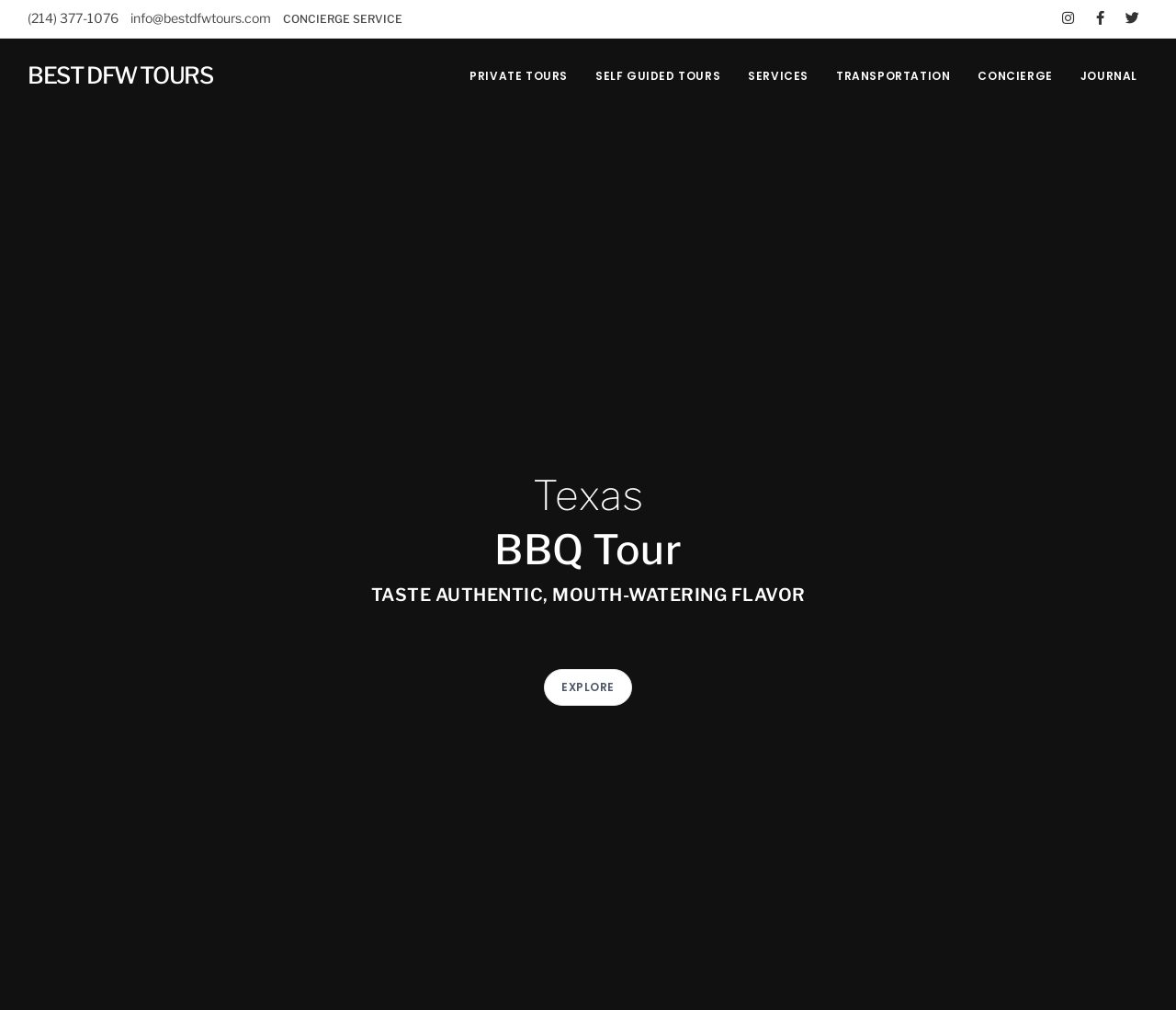Can you find the bounding box coordinates for the element that needs to be clicked to execute this instruction: "explore Texas BBQ Tour"? The coordinates should be given as four float numbers between 0 and 1, i.e., [left, top, right, bottom].

[0.463, 0.662, 0.537, 0.698]